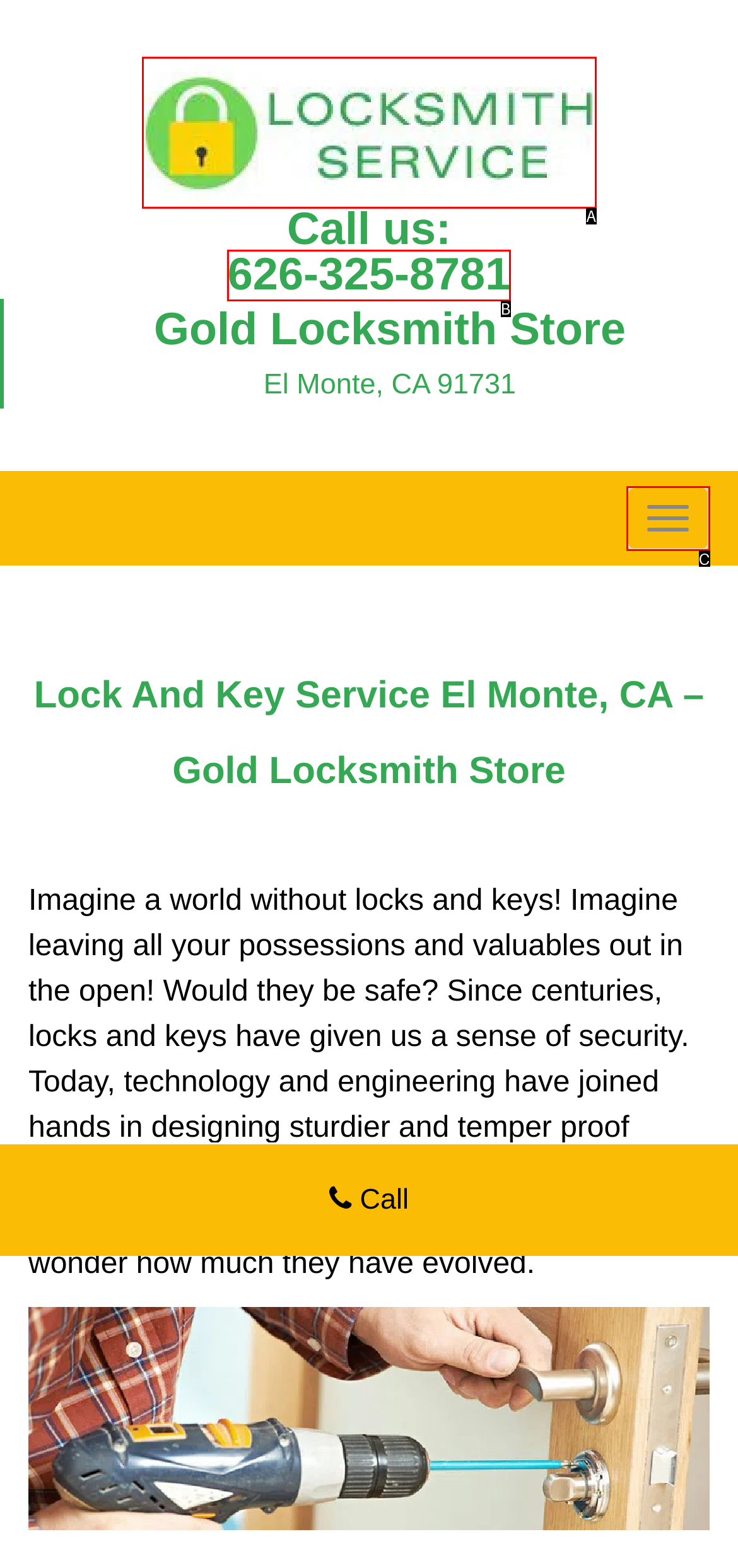Tell me which one HTML element best matches the description: alt="Gold Locksmith Store" Answer with the option's letter from the given choices directly.

A